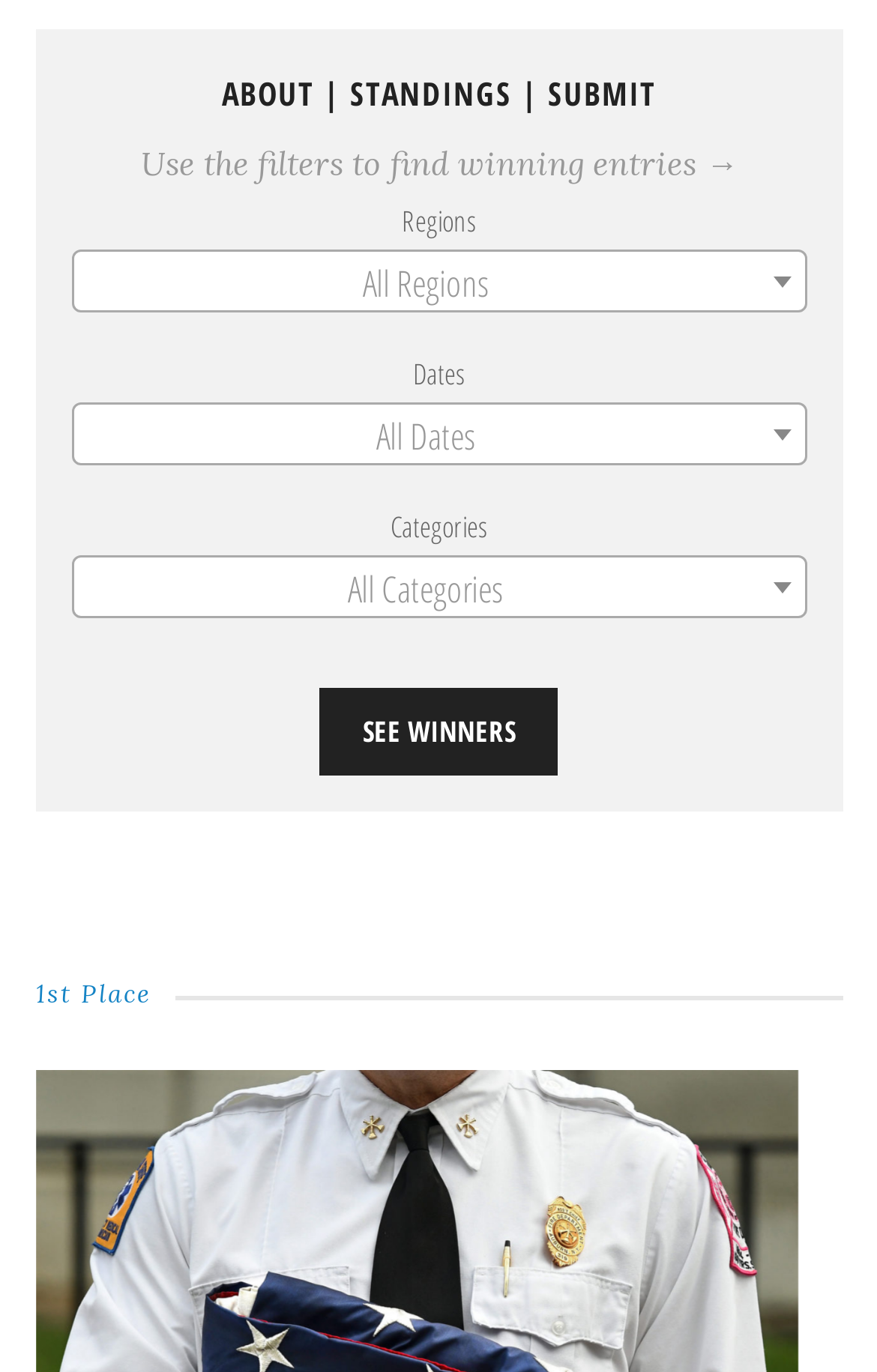From the webpage screenshot, identify the region described by About. Provide the bounding box coordinates as (top-left x, top-left y, bottom-right x, bottom-right y), with each value being a floating point number between 0 and 1.

[0.253, 0.052, 0.358, 0.083]